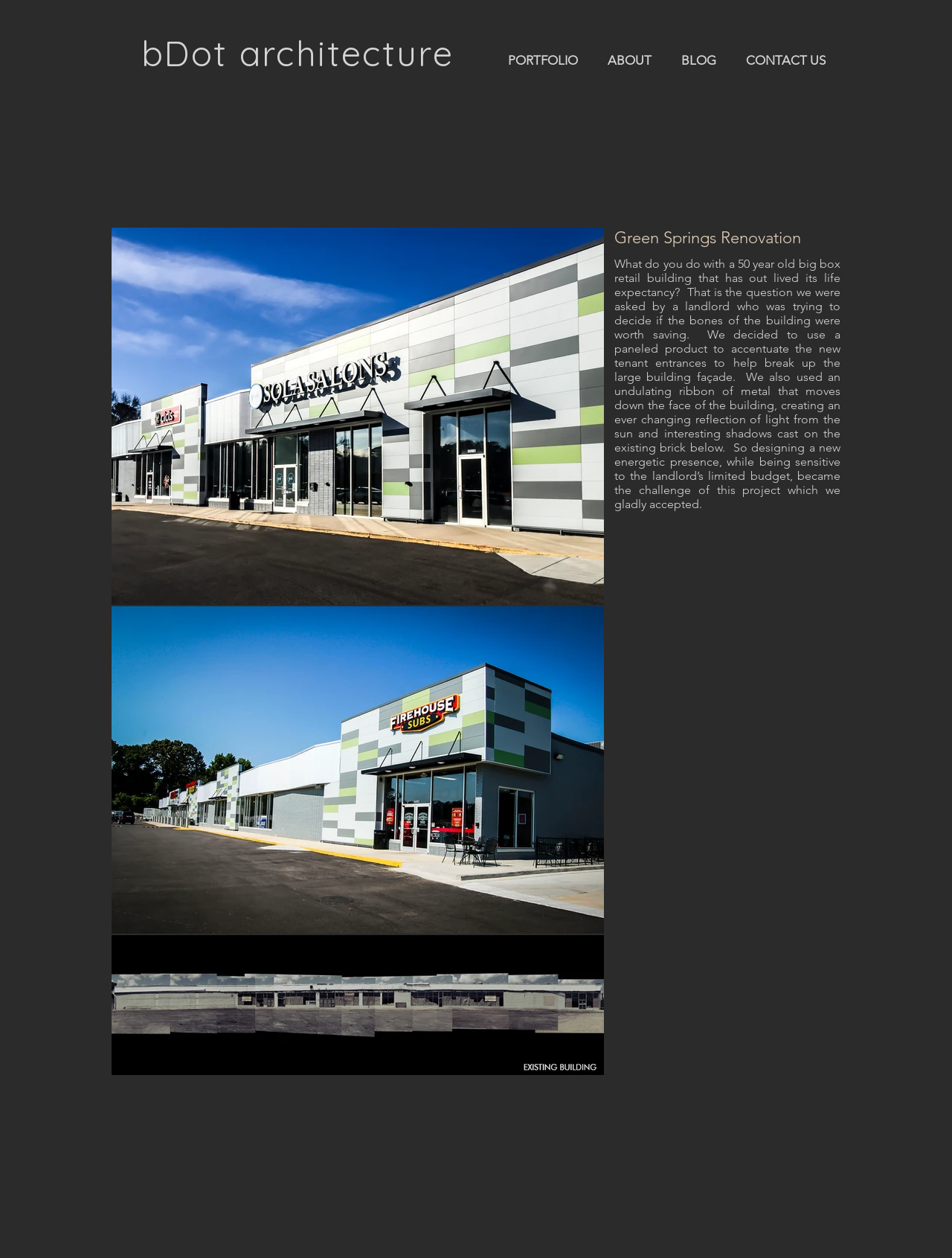Identify the bounding box for the UI element described as: "PORTFOLIO". The coordinates should be four float numbers between 0 and 1, i.e., [left, top, right, bottom].

[0.518, 0.041, 0.623, 0.053]